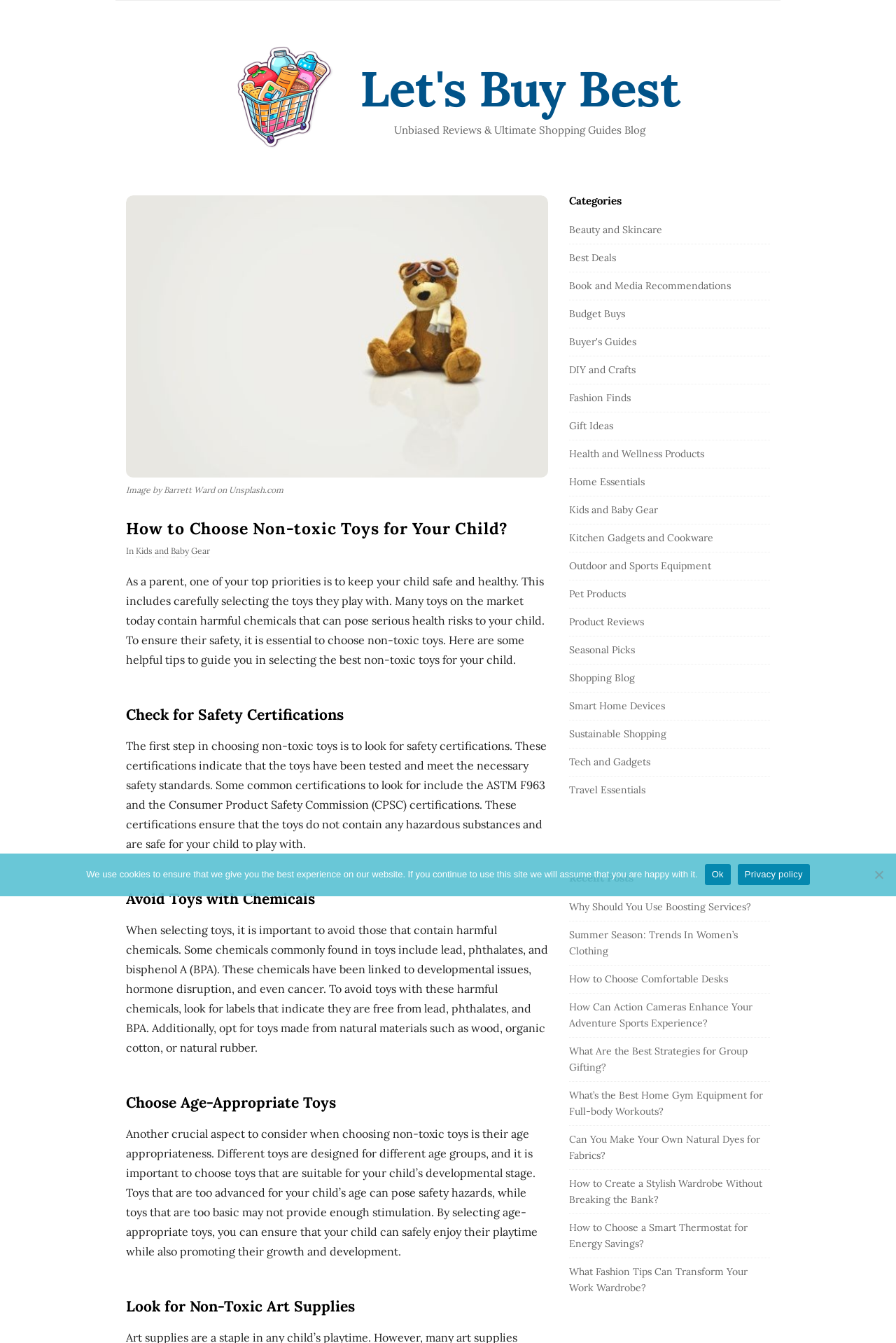Generate the main heading text from the webpage.

Let's Buy Best